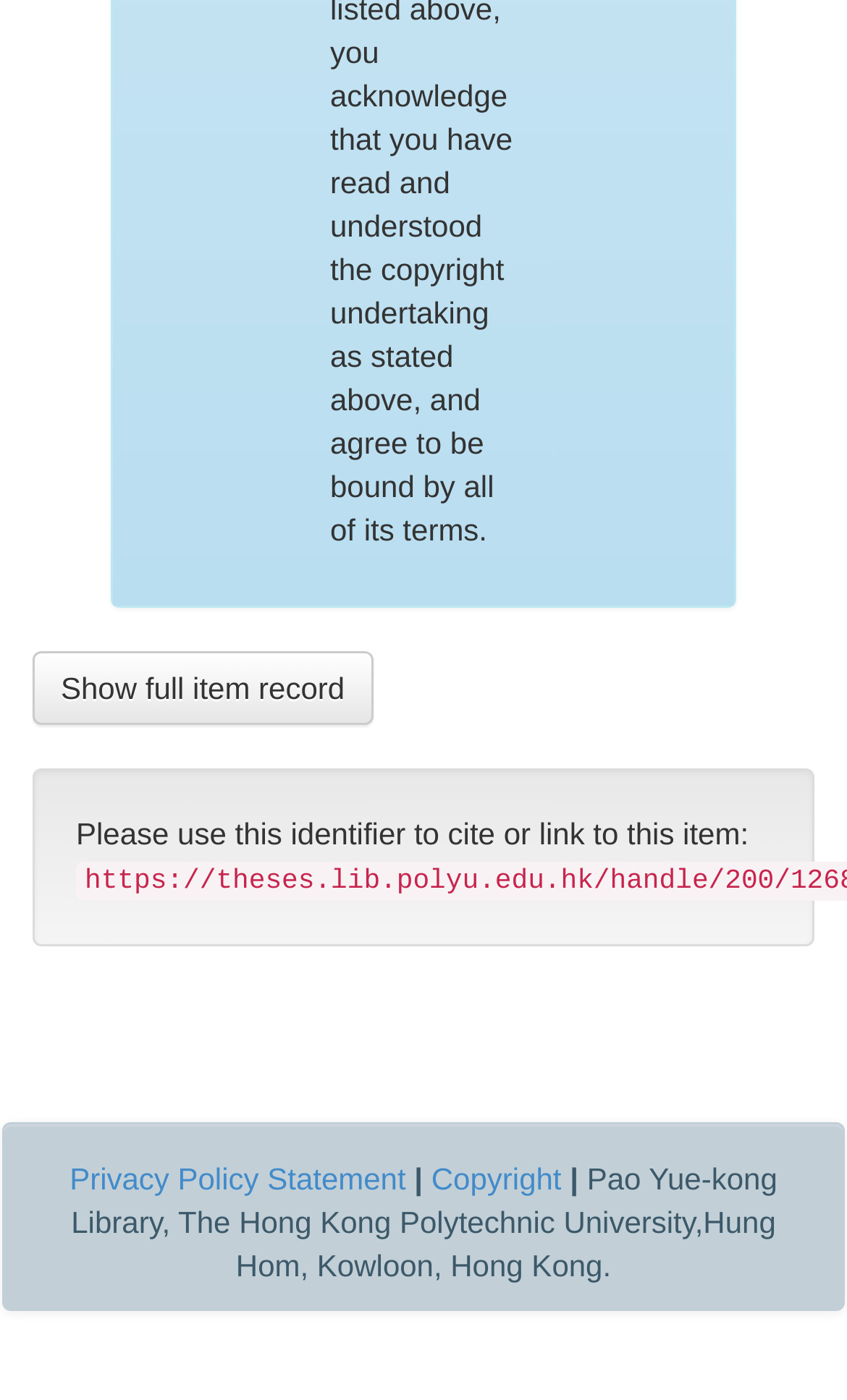What is the separator character used in the footer section?
Answer the question with a single word or phrase derived from the image.

|